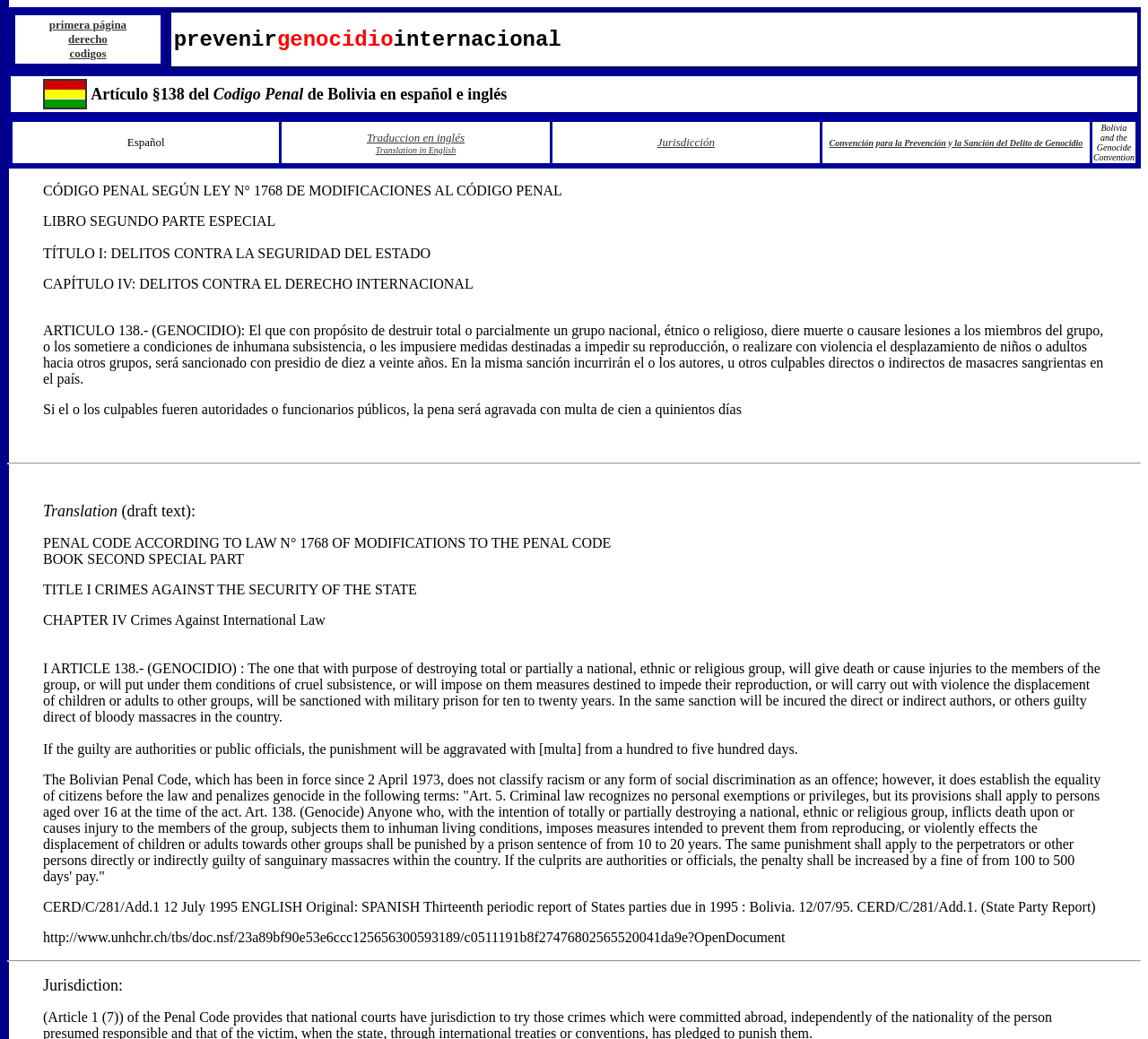What is the punishment for genocide in Bolivia?
Refer to the image and provide a one-word or short phrase answer.

10 to 20 years